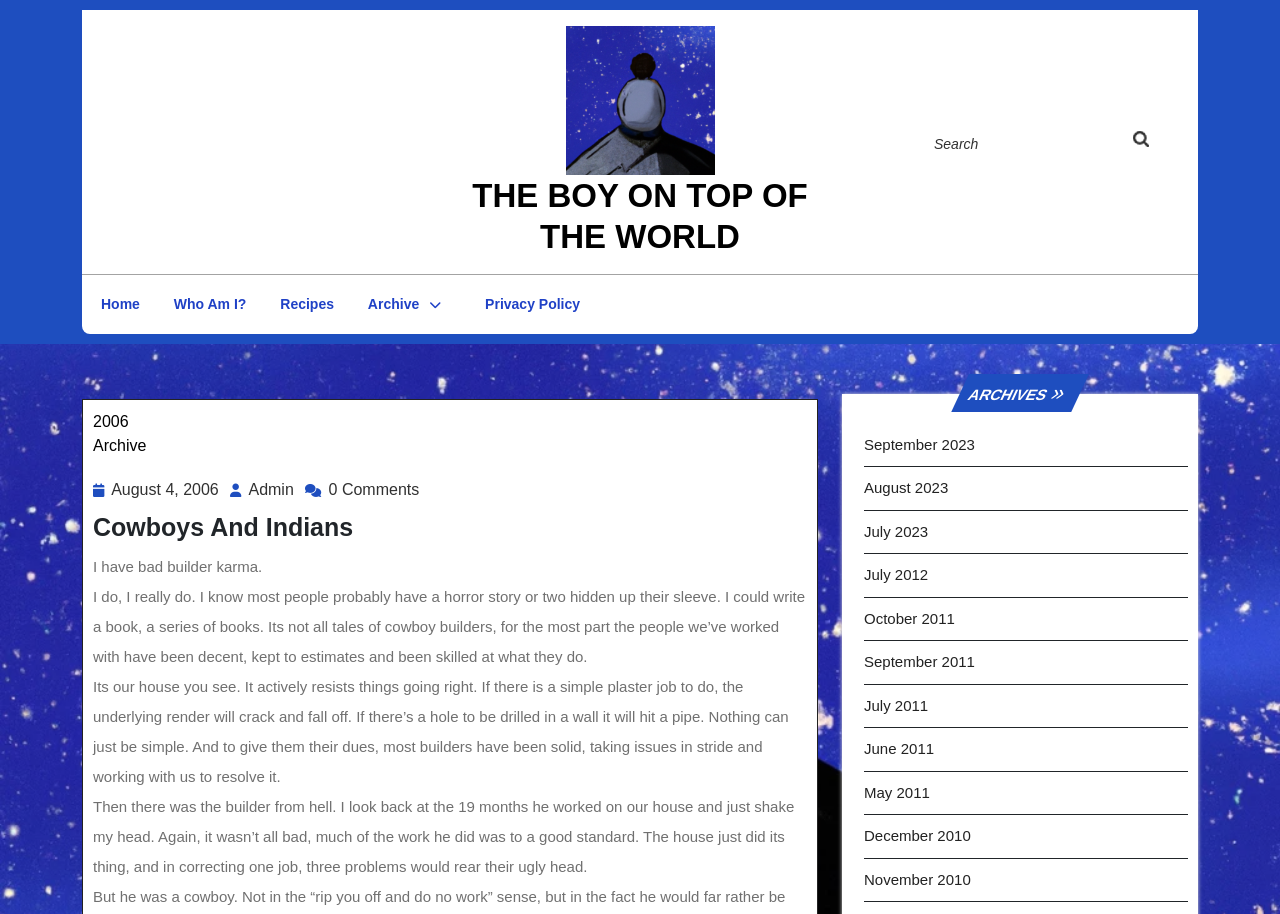How many comments are there on the blog post?
Based on the visual, give a brief answer using one word or a short phrase.

0